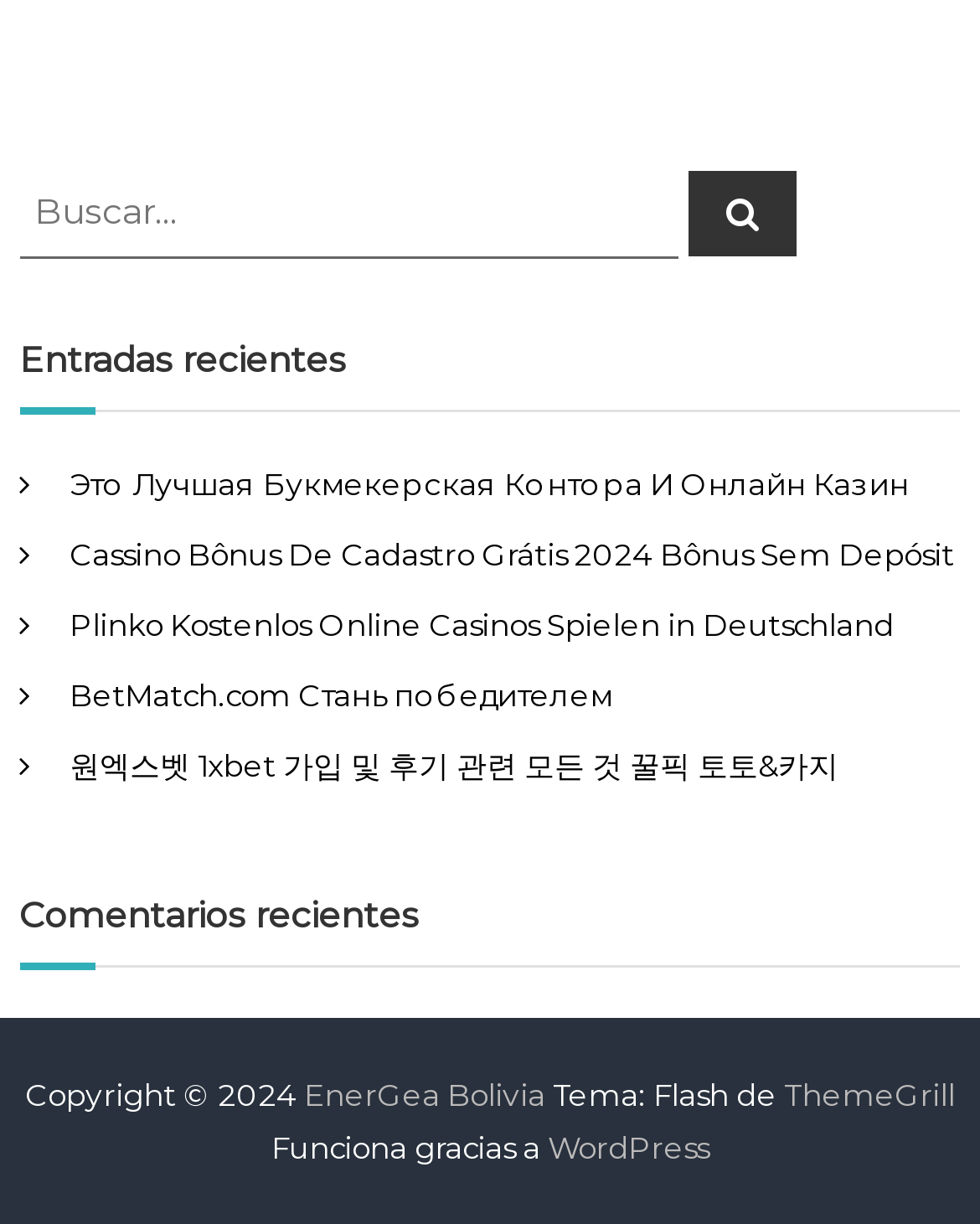Using the webpage screenshot, locate the HTML element that fits the following description and provide its bounding box: "EnerGea Bolivia".

[0.31, 0.878, 0.556, 0.909]